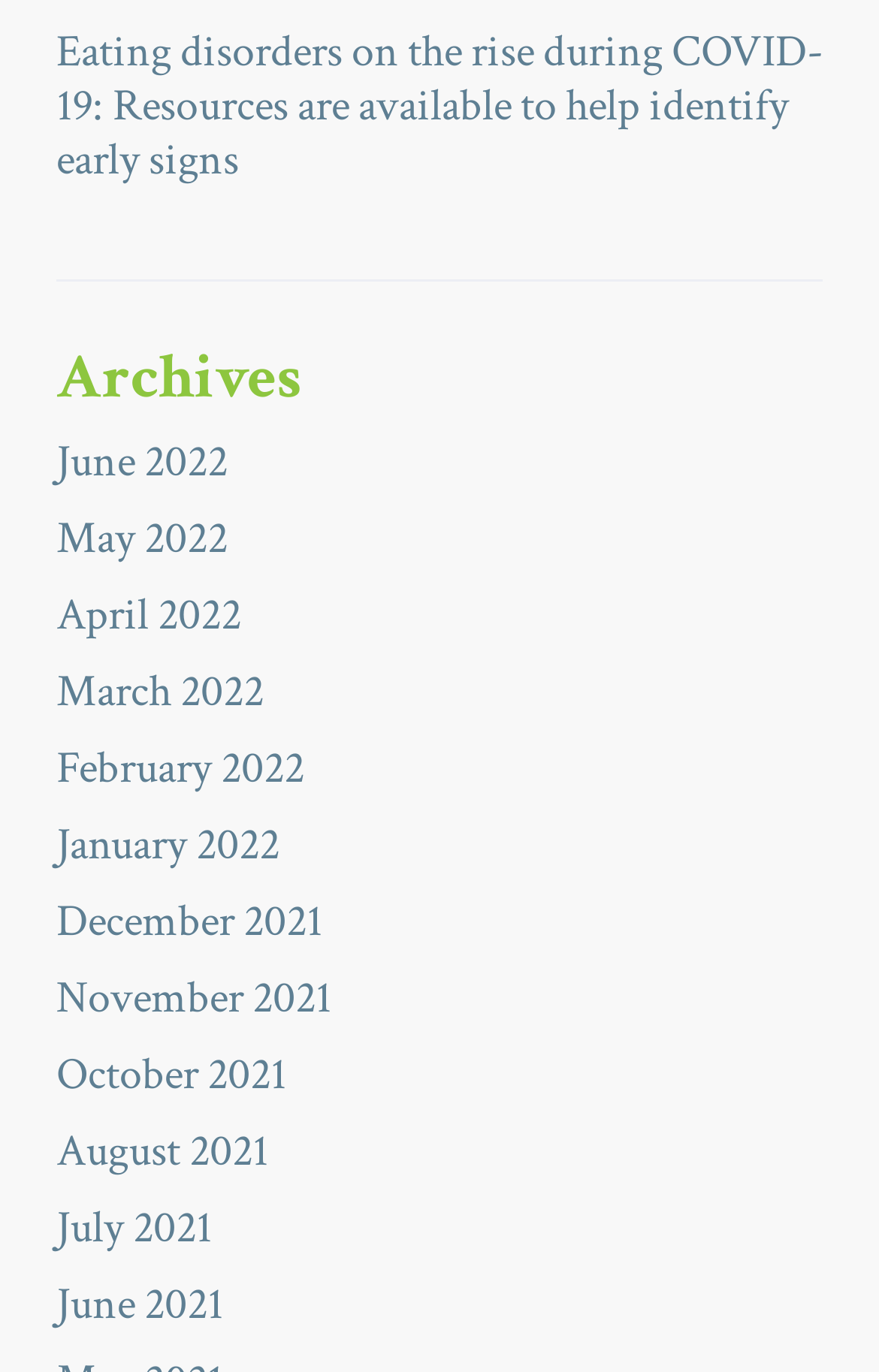Based on the element description: "January 2022", identify the bounding box coordinates for this UI element. The coordinates must be four float numbers between 0 and 1, listed as [left, top, right, bottom].

[0.064, 0.594, 0.318, 0.637]